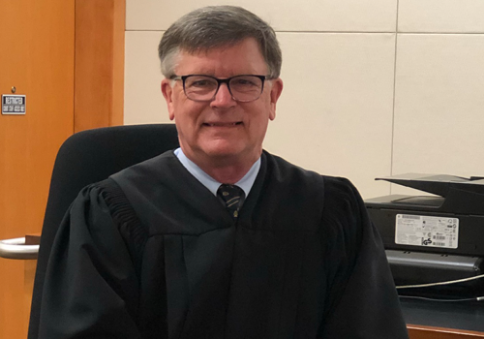Please answer the following question using a single word or phrase: 
What is the color of Bernard Owens' hair?

light brown